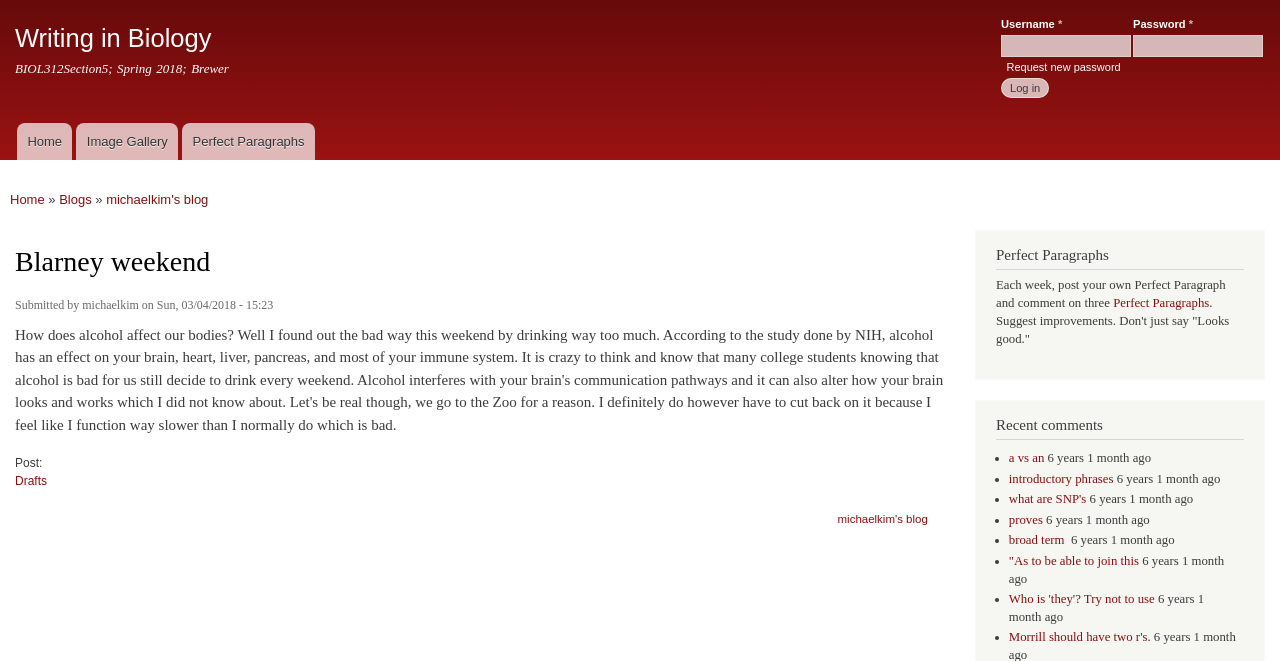Kindly determine the bounding box coordinates for the area that needs to be clicked to execute this instruction: "Go to the Image Gallery".

[0.06, 0.186, 0.139, 0.243]